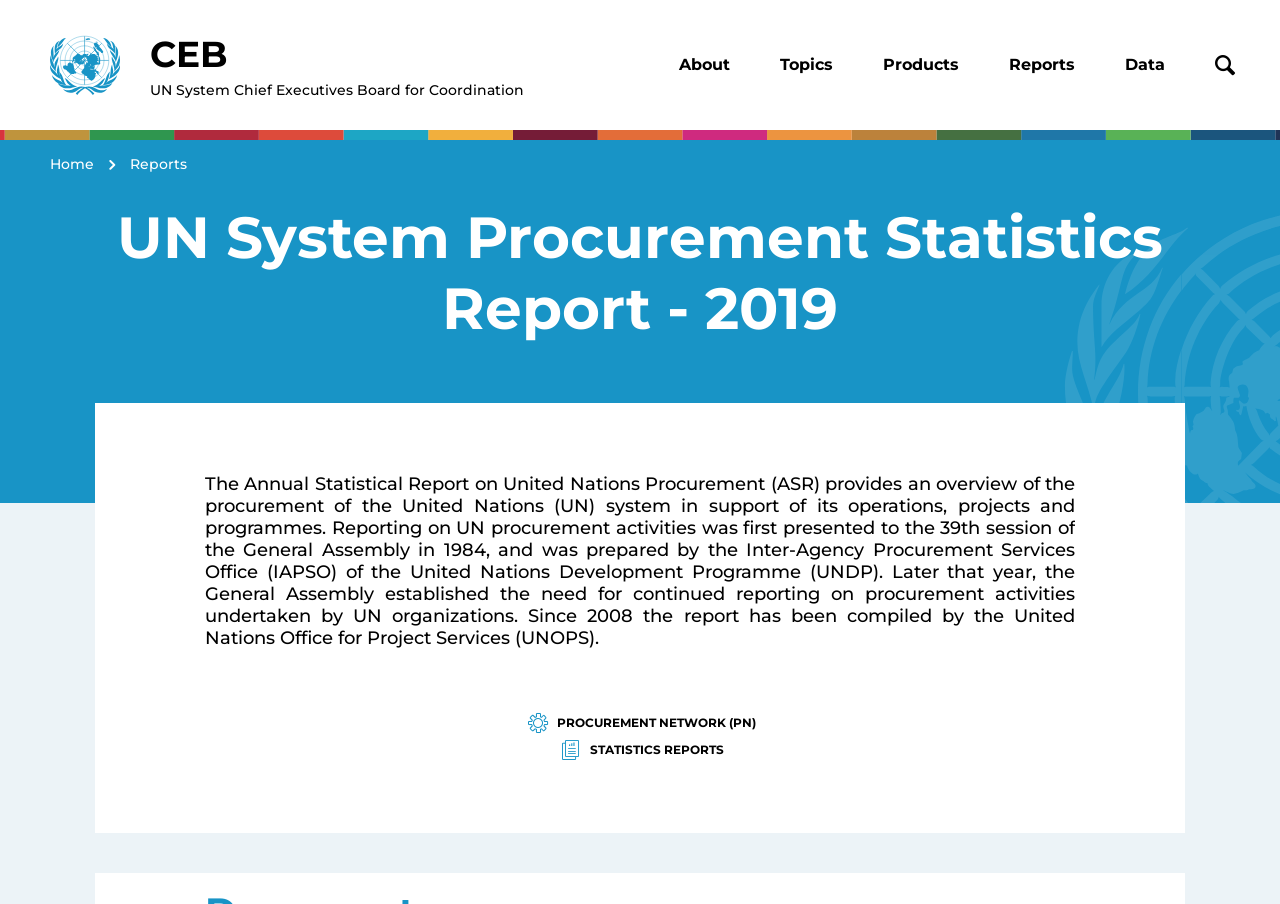Please determine the bounding box coordinates of the element to click on in order to accomplish the following task: "Go to Home page". Ensure the coordinates are four float numbers ranging from 0 to 1, i.e., [left, top, right, bottom].

[0.039, 0.171, 0.073, 0.191]